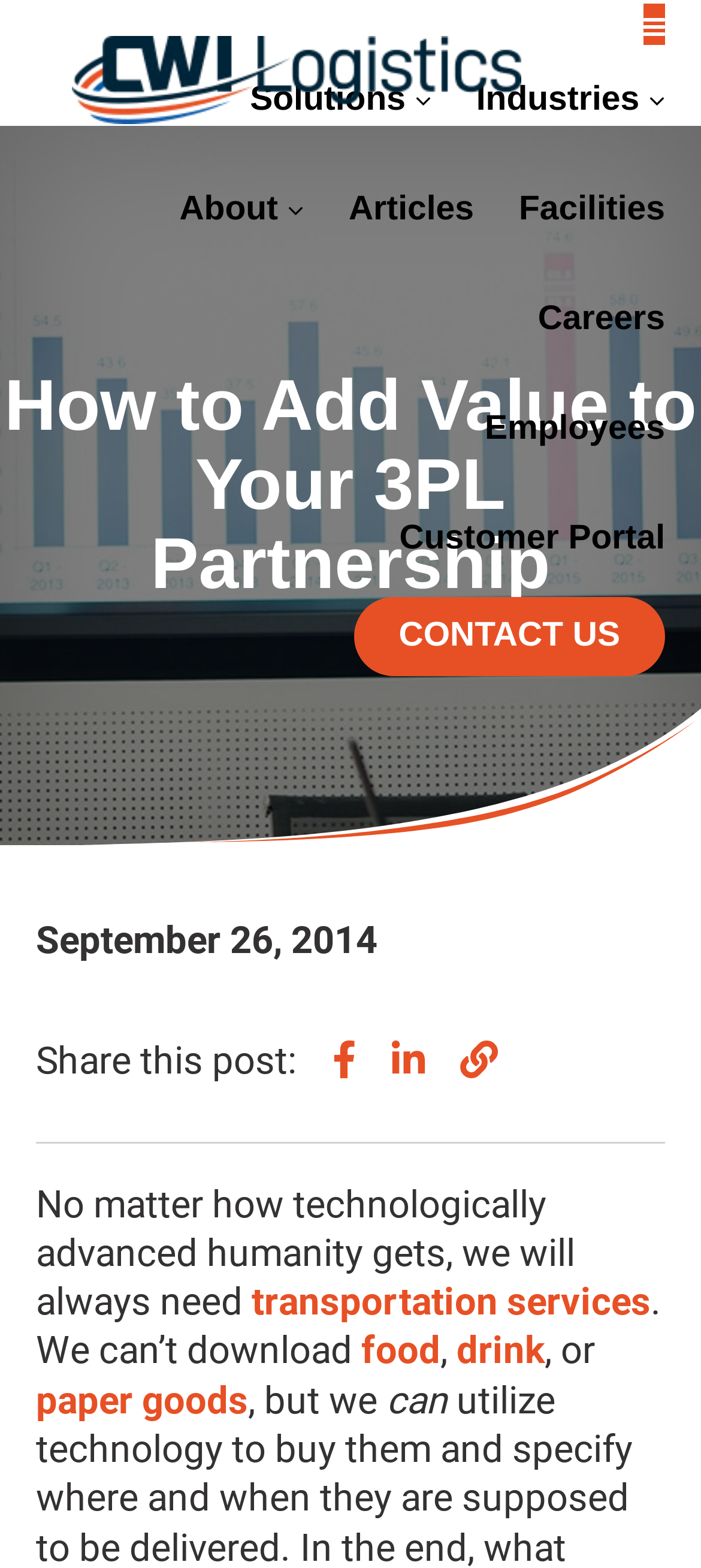Please examine the image and answer the question with a detailed explanation:
What are the three things that humanity will always need?

According to the article, humanity will always need three things, which are 'transportation services', 'food', and 'drink', mentioned in the first paragraph of the article.